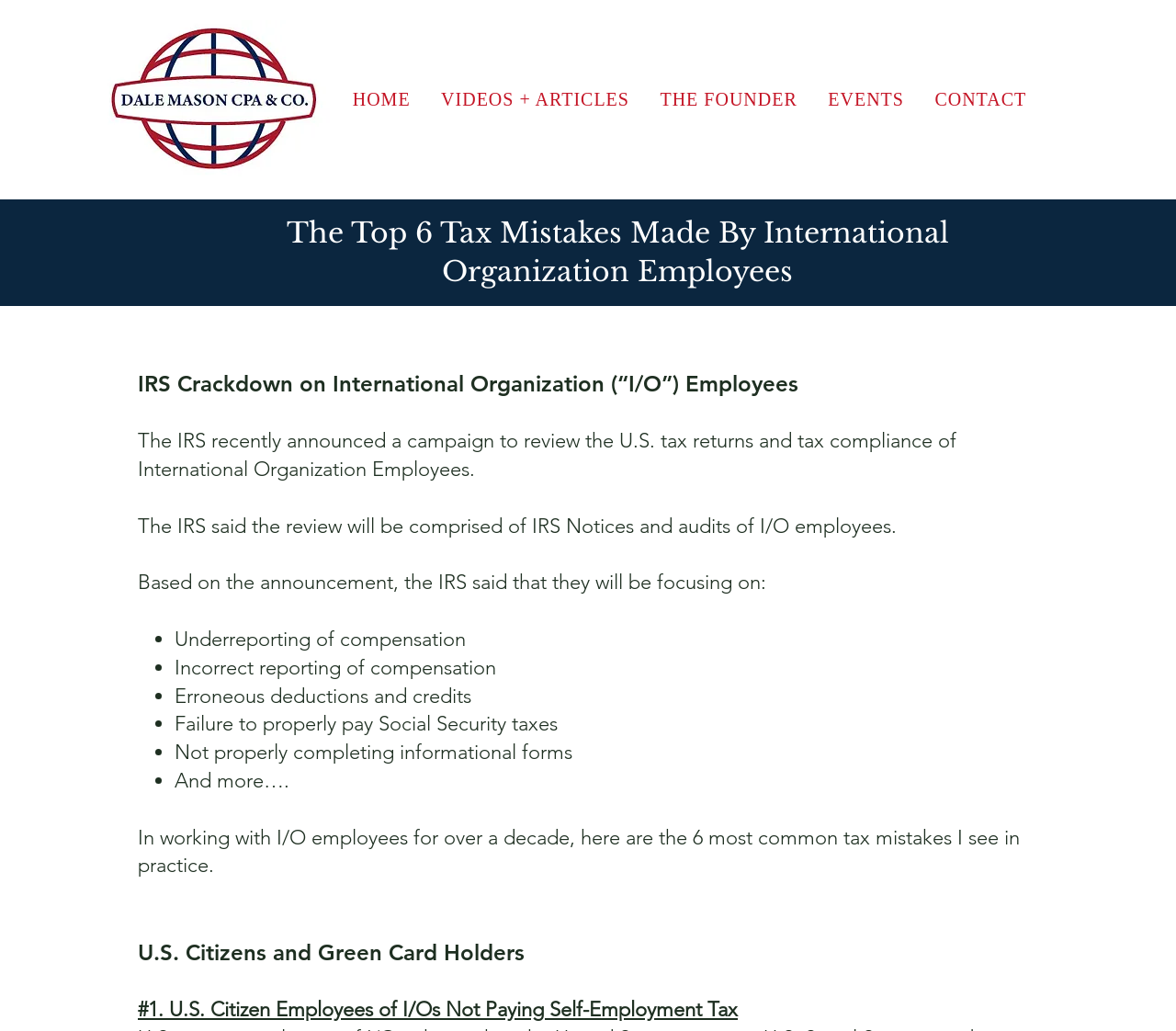How many navigation links are present?
Look at the screenshot and provide an in-depth answer.

The webpage has a navigation section with 5 links: HOME, VIDEOS + ARTICLES, THE FOUNDER, EVENTS, and CONTACT.